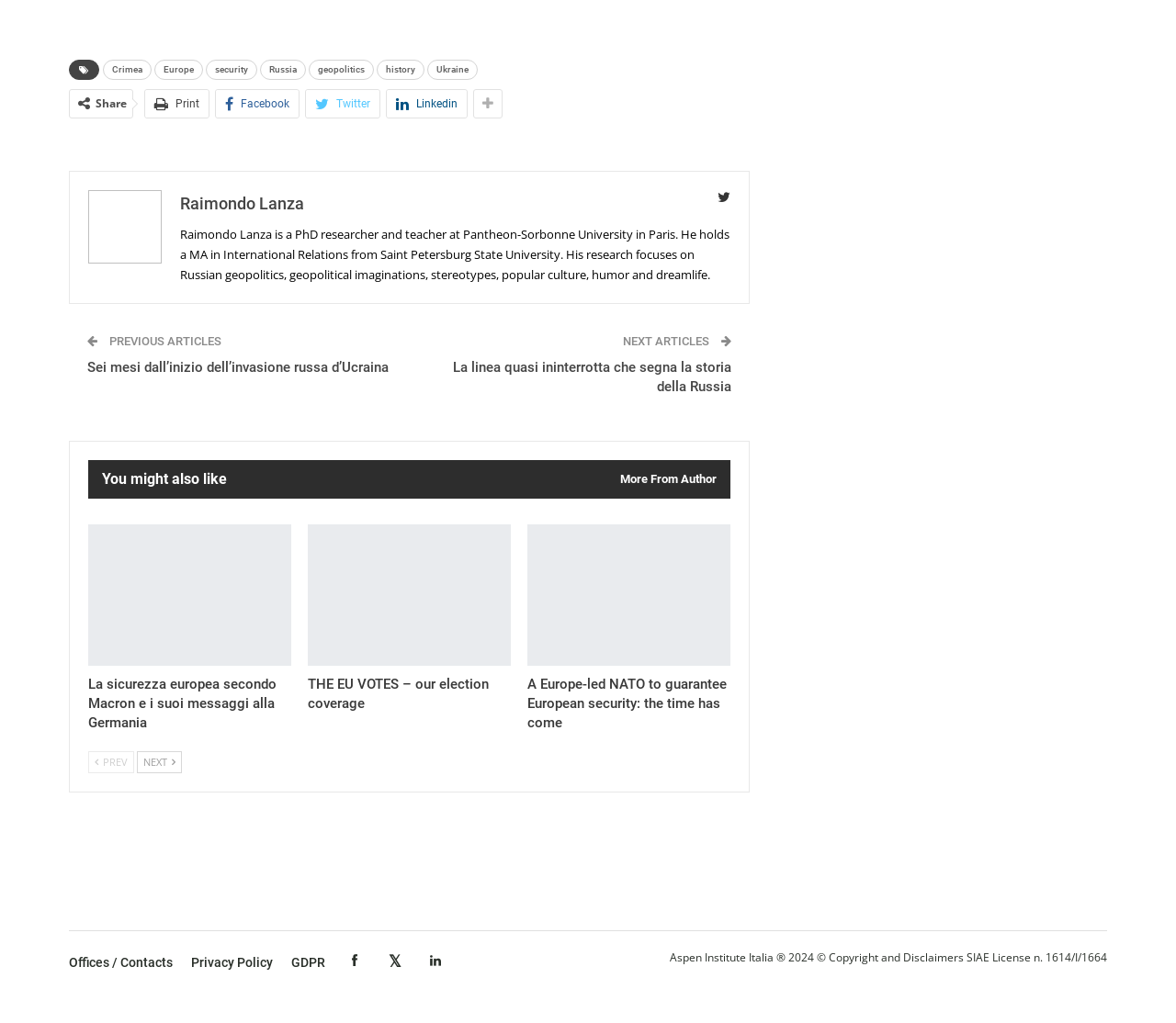Please indicate the bounding box coordinates for the clickable area to complete the following task: "Read the previous article about Ukraine". The coordinates should be specified as four float numbers between 0 and 1, i.e., [left, top, right, bottom].

[0.363, 0.058, 0.406, 0.078]